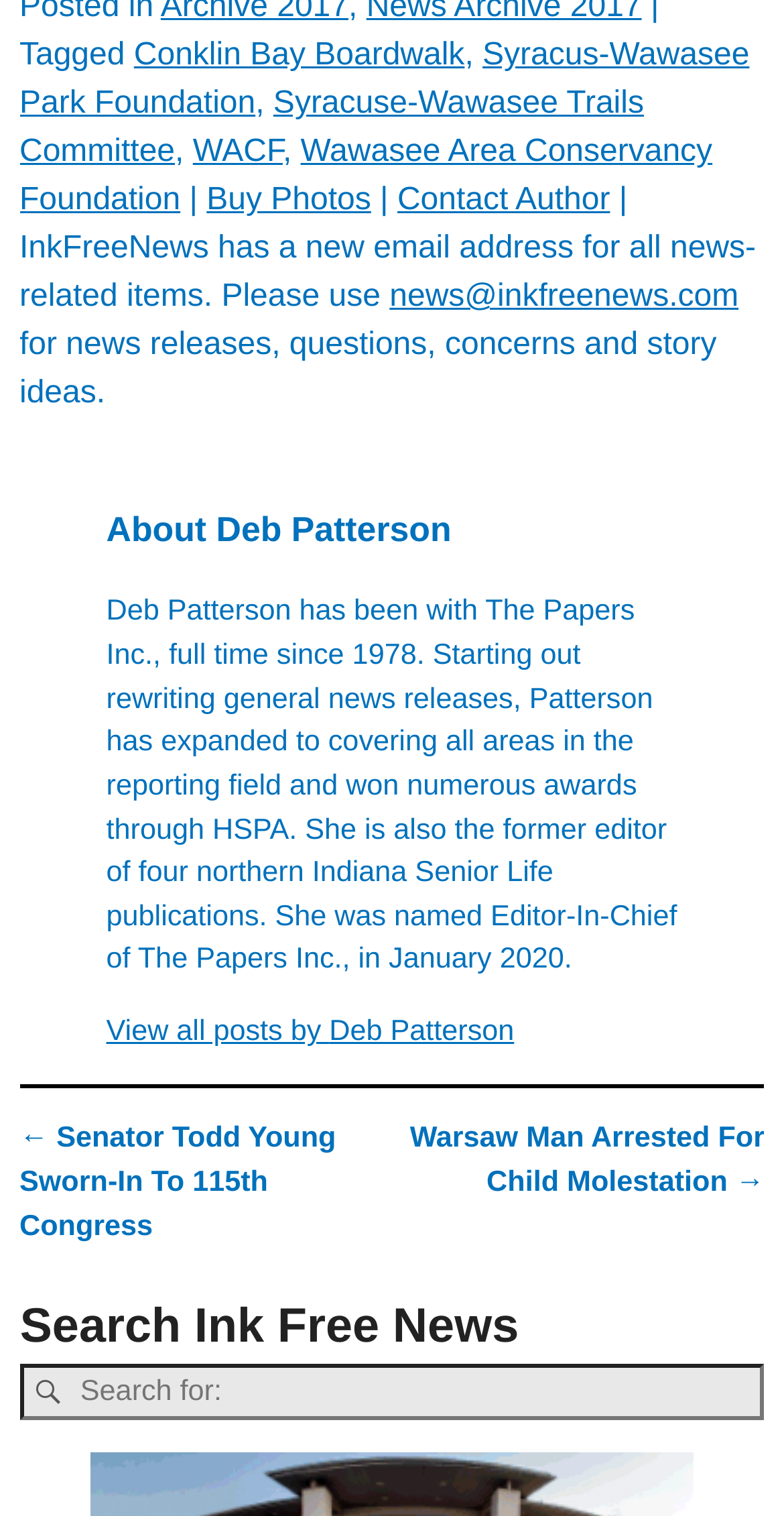Find and indicate the bounding box coordinates of the region you should select to follow the given instruction: "Visit Conklin Bay Boardwalk".

[0.171, 0.025, 0.593, 0.048]